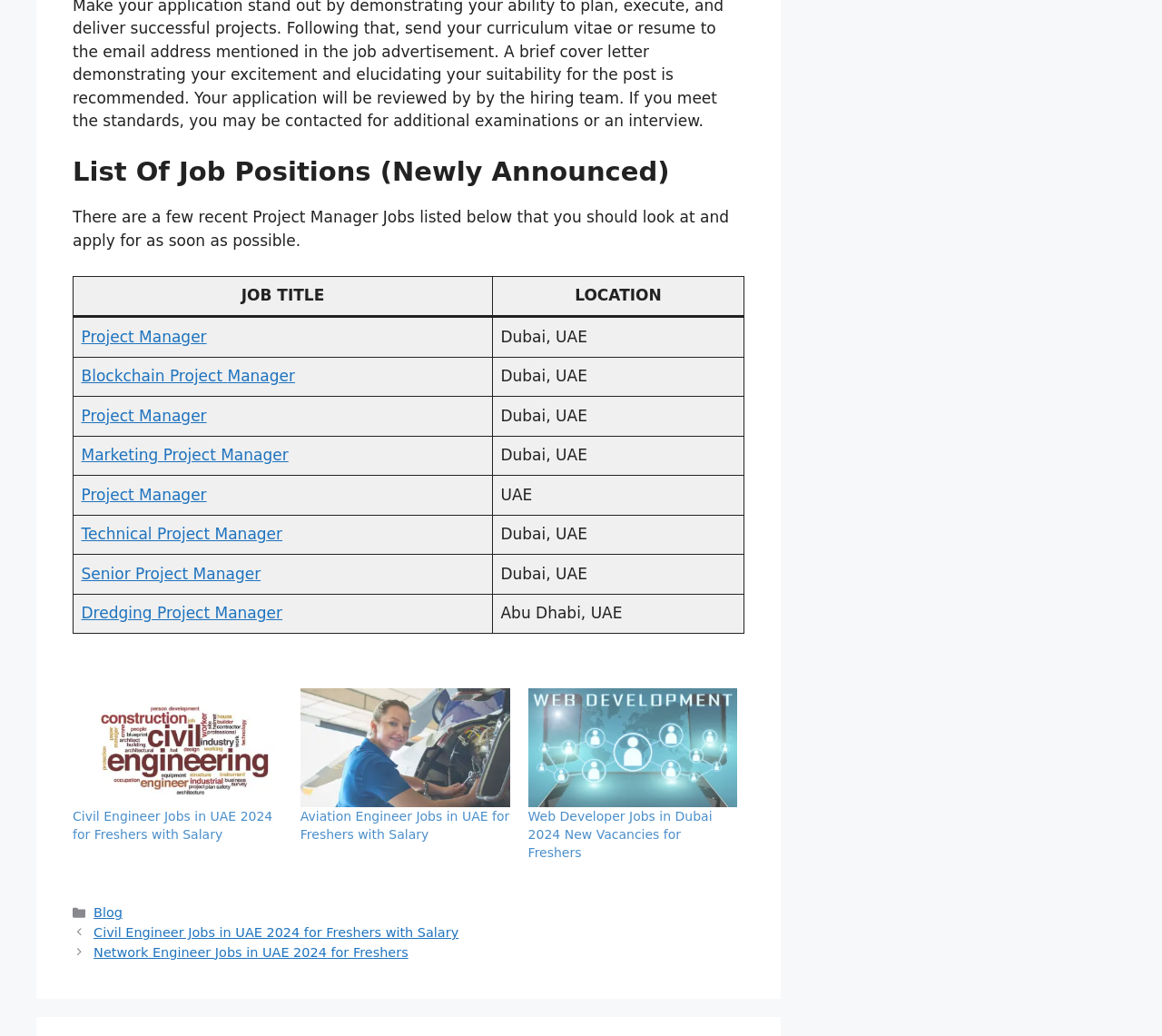Identify and provide the bounding box for the element described by: "Technical Project Manager".

[0.07, 0.507, 0.243, 0.524]